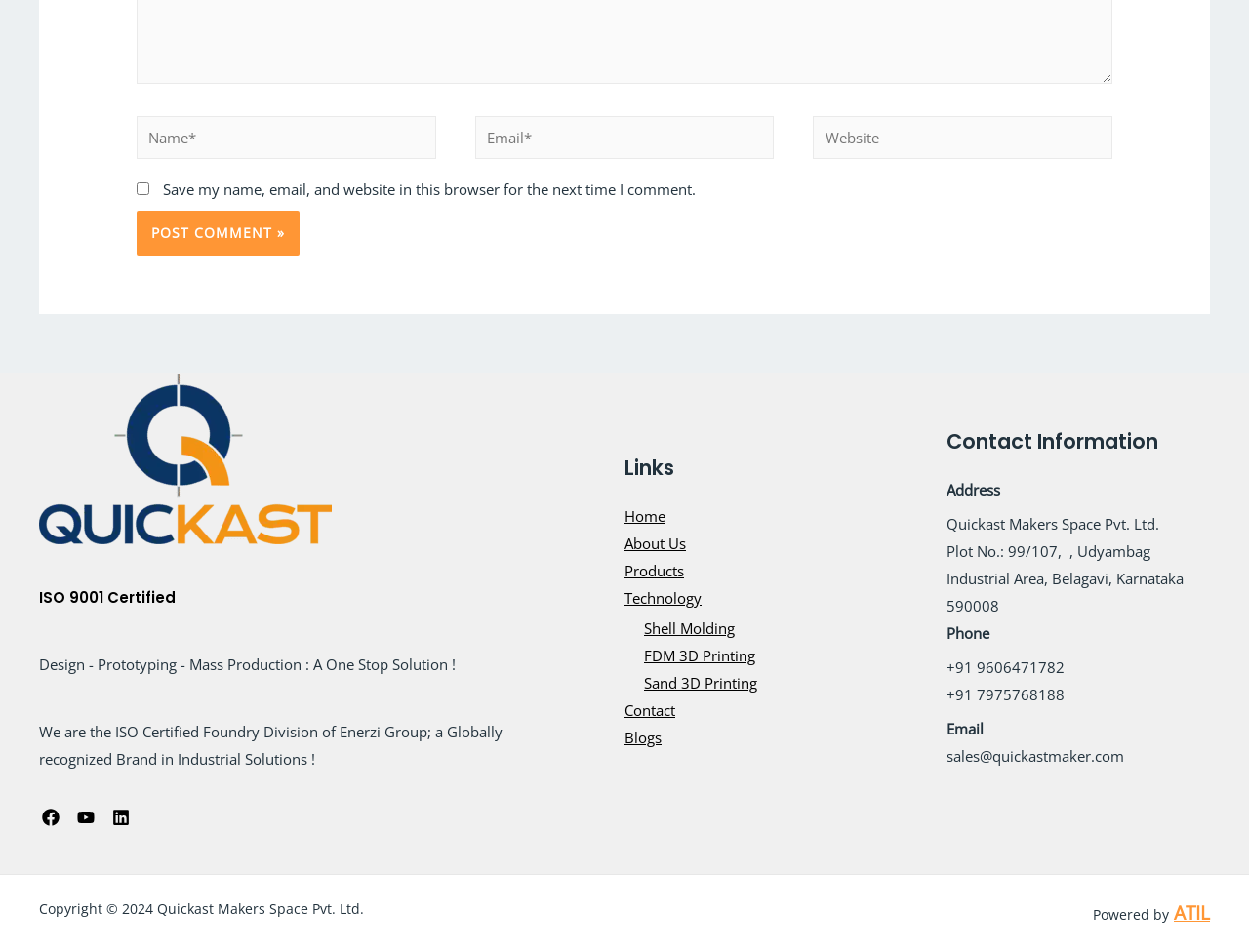Identify the bounding box for the UI element described as: "FDM 3D Printing". Ensure the coordinates are four float numbers between 0 and 1, formatted as [left, top, right, bottom].

[0.516, 0.678, 0.605, 0.699]